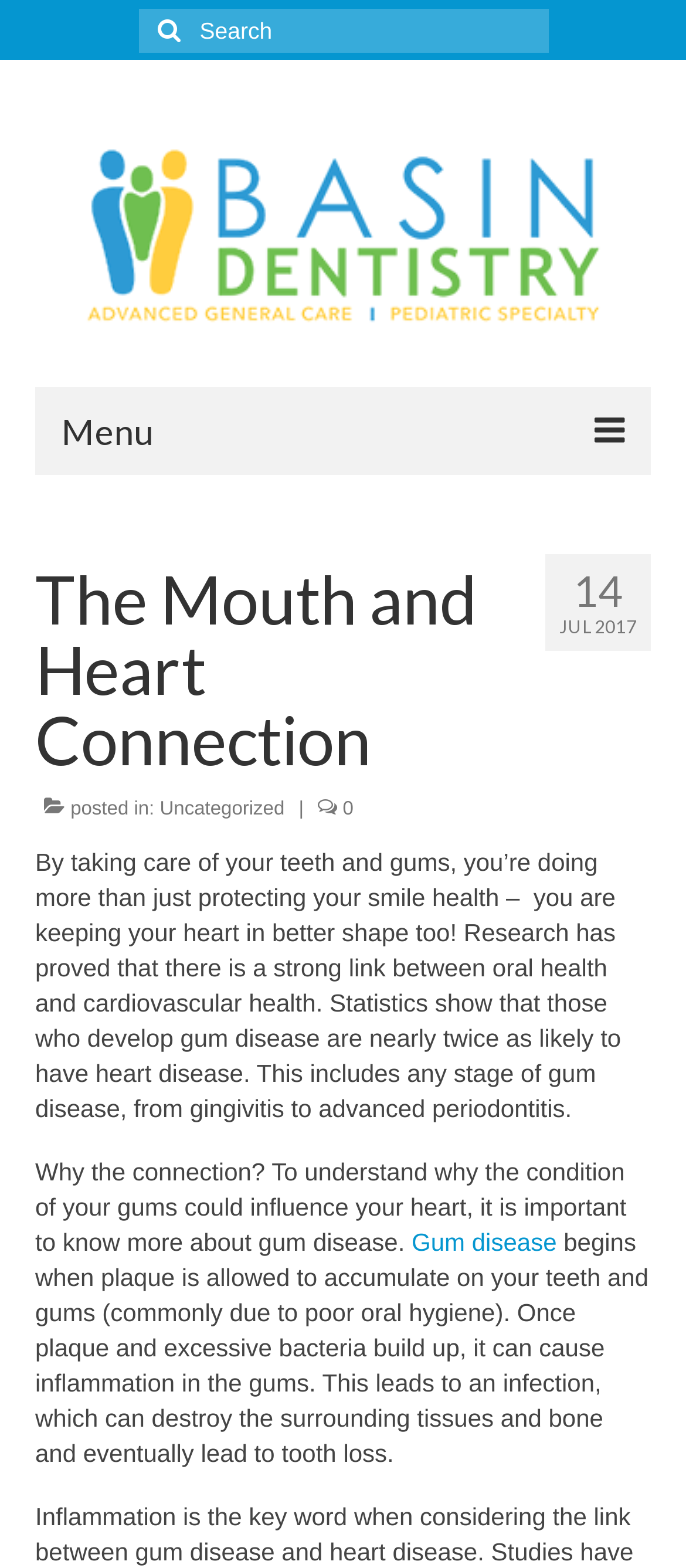What is the connection between oral health and cardiovascular health?
Please analyze the image and answer the question with as much detail as possible.

According to the webpage, research has proved that there is a strong link between oral health and cardiovascular health, and statistics show that those who develop gum disease are nearly twice as likely to have heart disease.